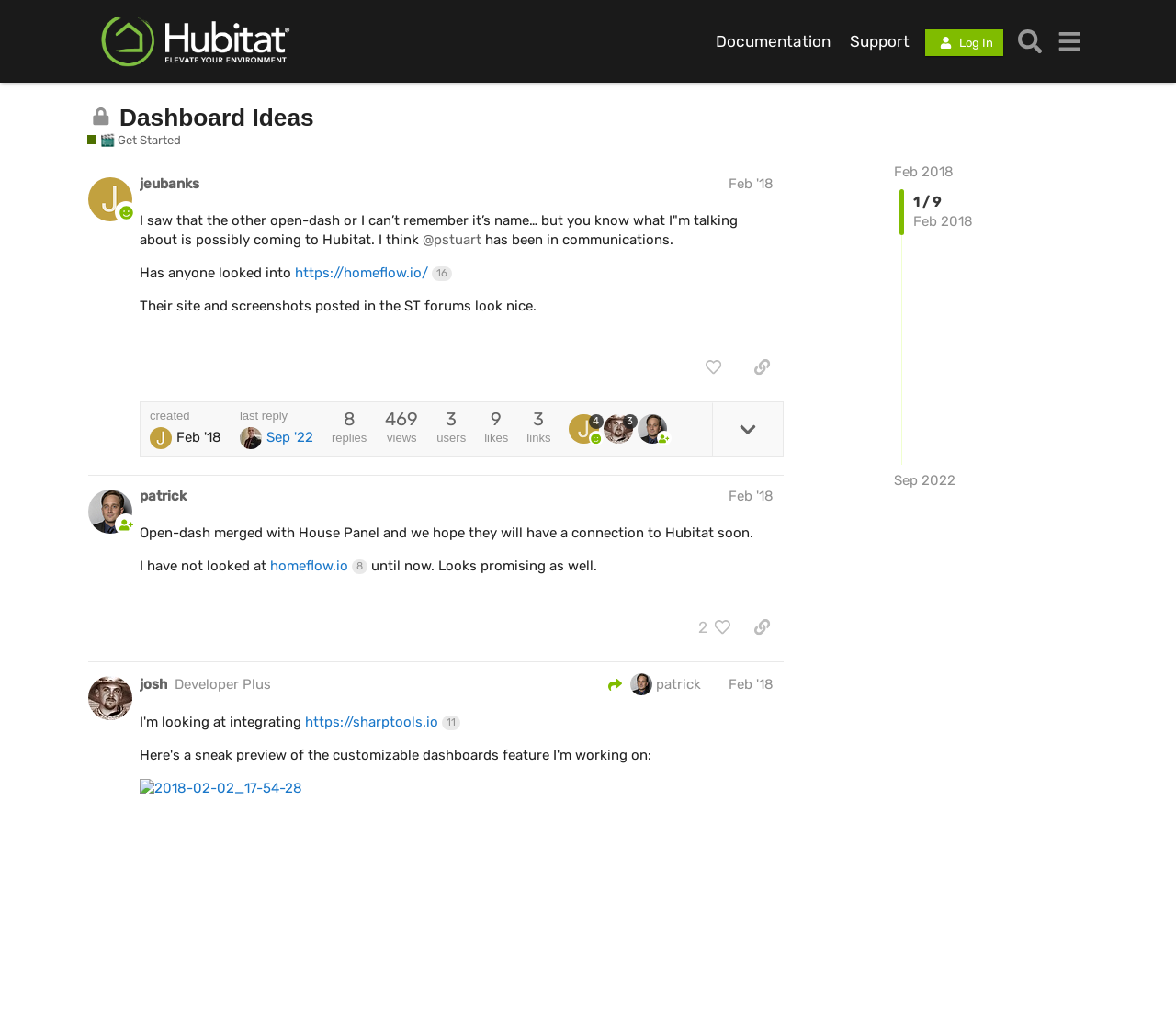Using the description: "title="expand topic details"", determine the UI element's bounding box coordinates. Ensure the coordinates are in the format of four float numbers between 0 and 1, i.e., [left, top, right, bottom].

[0.606, 0.392, 0.666, 0.444]